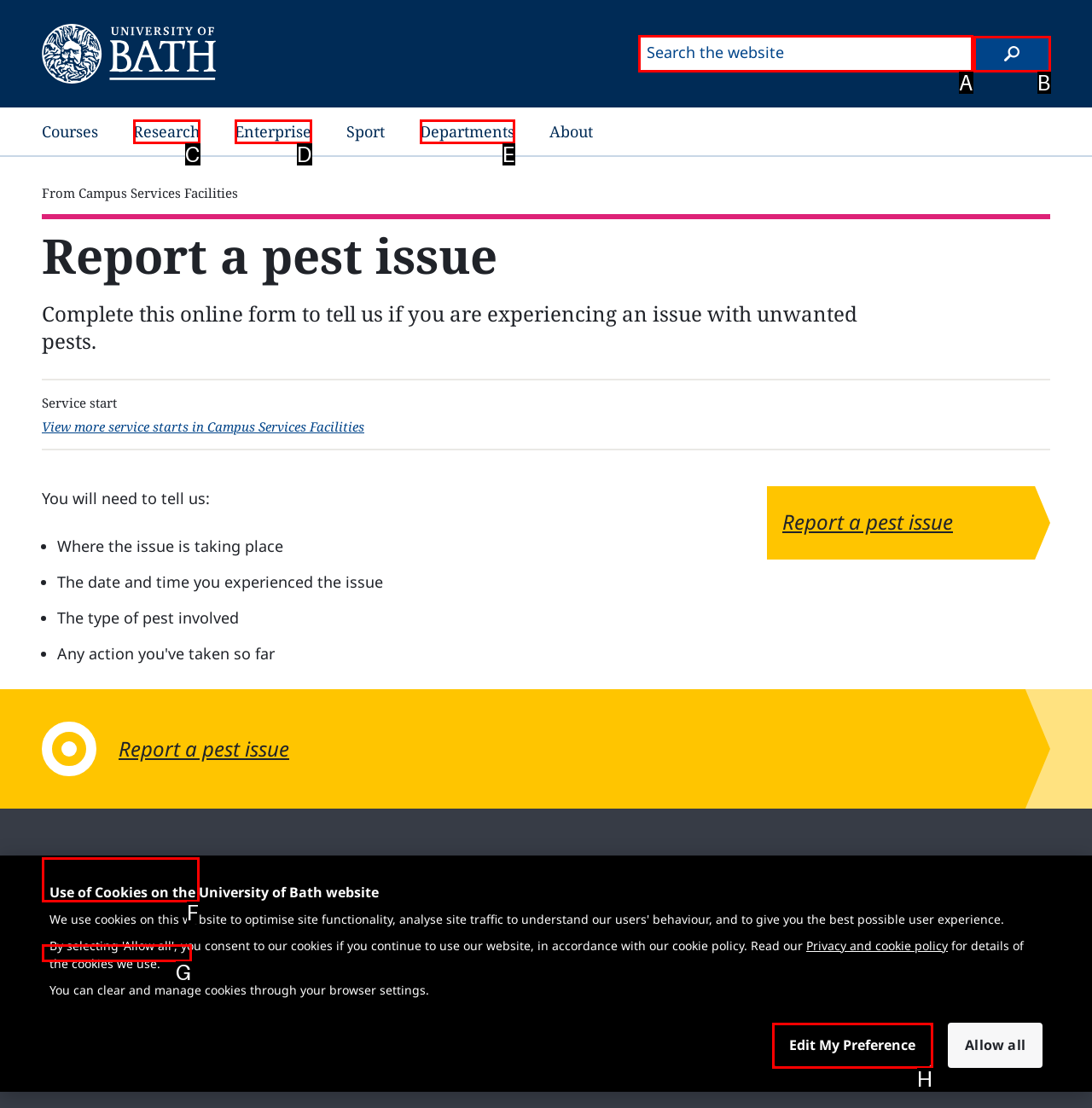Identify the letter of the option that should be selected to accomplish the following task: Search for something. Provide the letter directly.

A